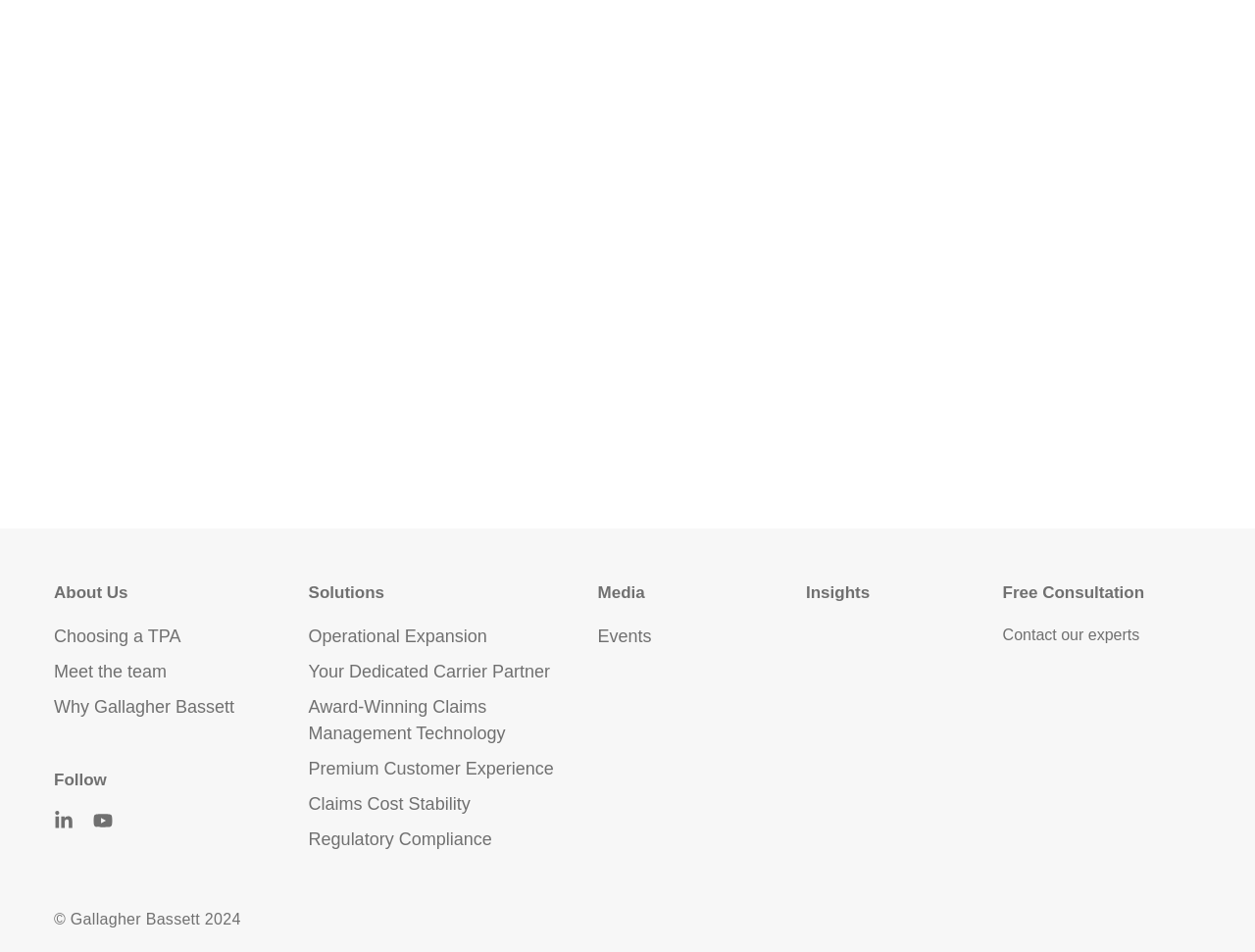How many social media links are under 'Follow'?
Please provide a comprehensive answer based on the visual information in the image.

Under the 'Follow' heading, I found two social media links: 'Linkedin-in' and 'Youtube', which are located at coordinates [0.043, 0.852, 0.059, 0.873] and [0.074, 0.852, 0.09, 0.873] respectively.